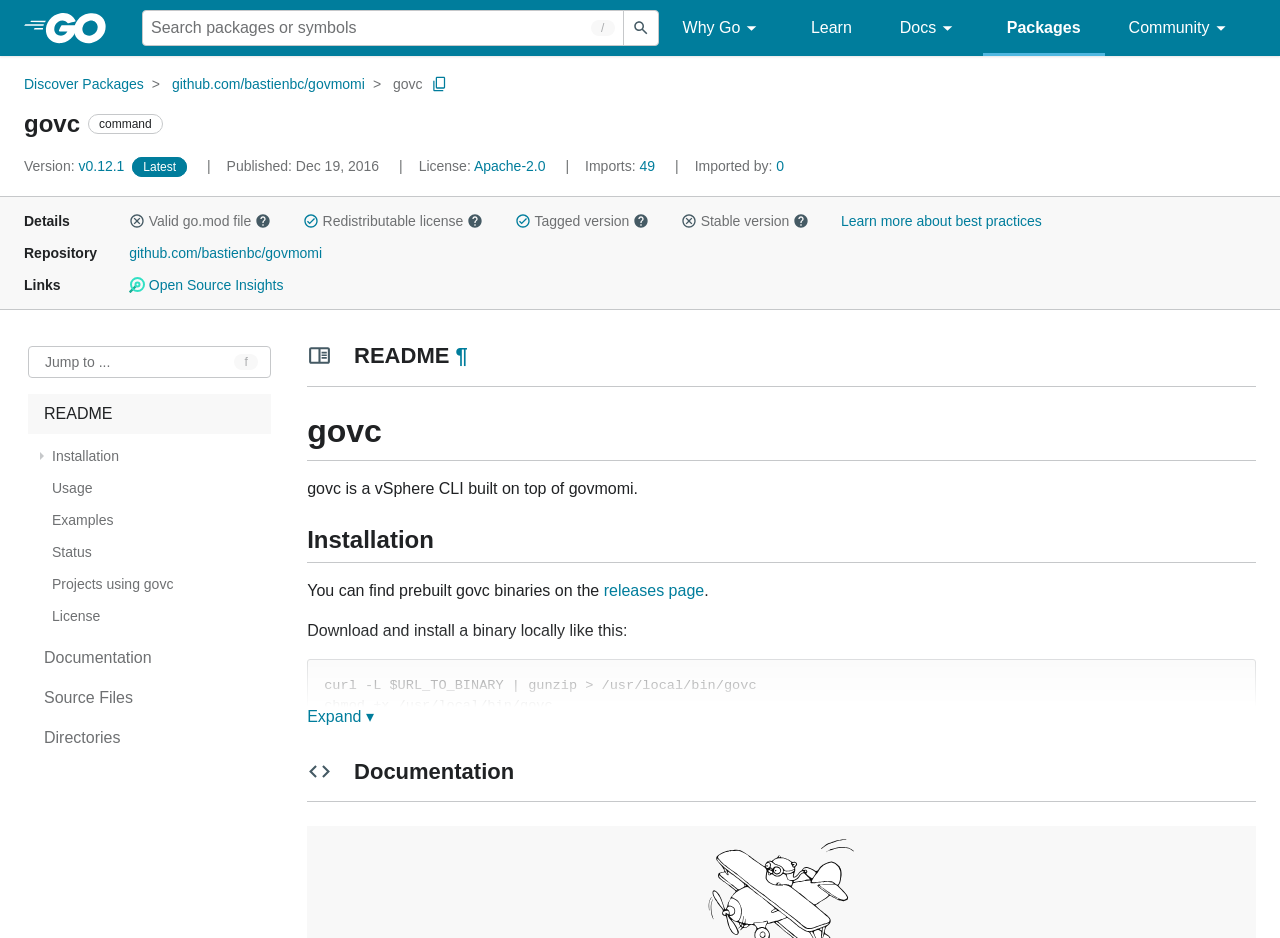Refer to the image and offer a detailed explanation in response to the question: What is the purpose of the package?

The purpose of the package can be found in the static text element that says 'govc is a vSphere CLI built on top of govmomi.'. This text is located in the section that provides an overview of the package, and it describes the main function of the package.